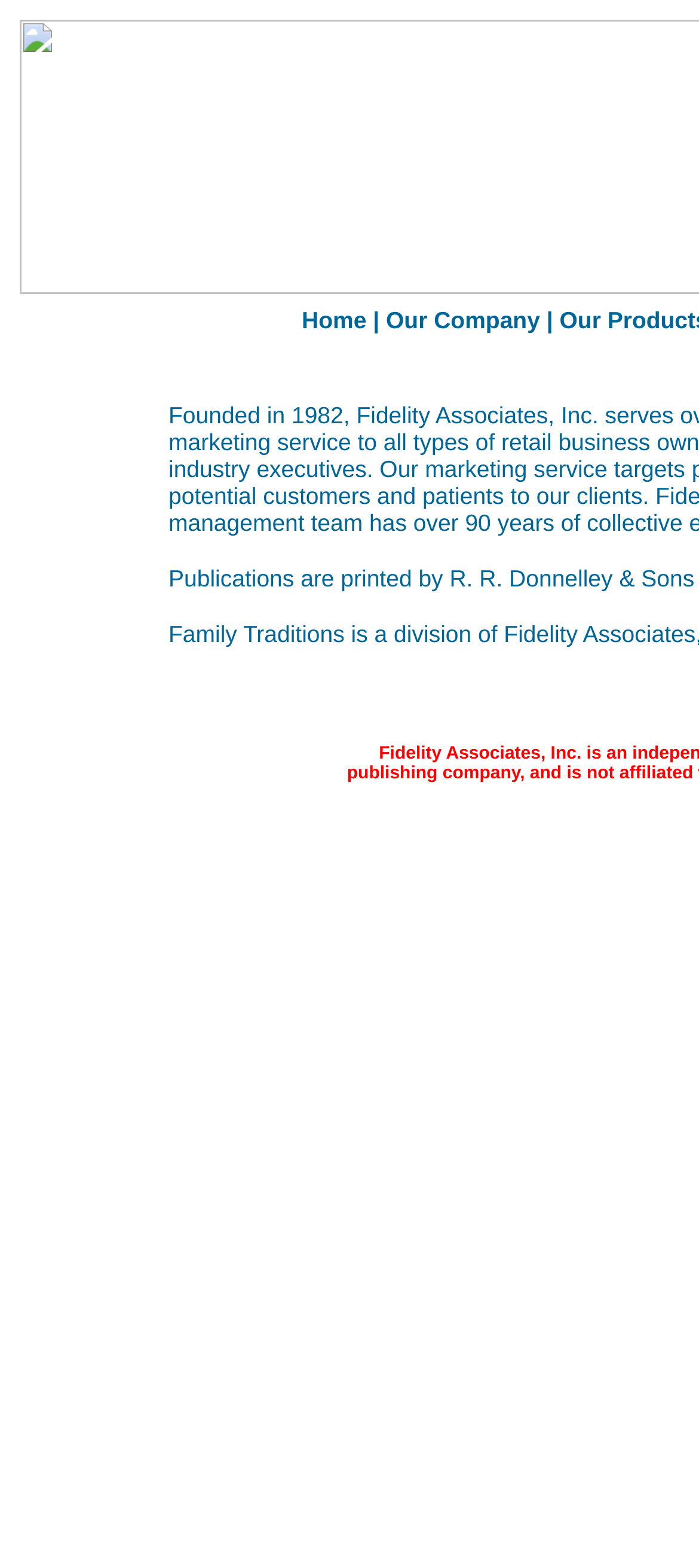Given the description Hormone therapy, predict the bounding box coordinates of the UI element. Ensure the coordinates are in the format (top-left x, top-left y, bottom-right x, bottom-right y) and all values are between 0 and 1.

None